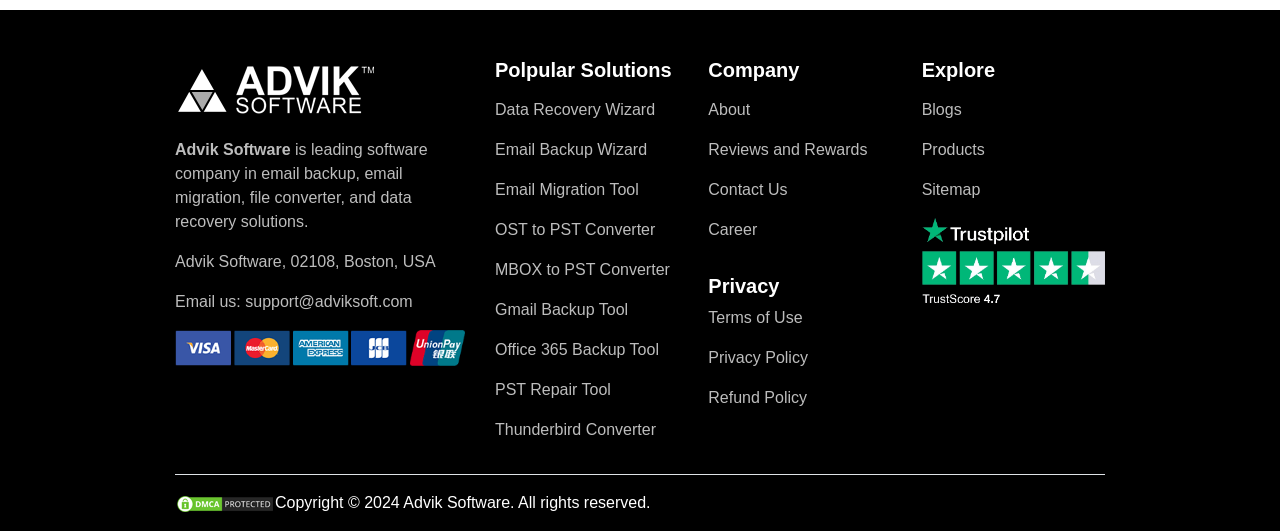What is the company name?
Can you provide a detailed and comprehensive answer to the question?

The company name is obtained from the StaticText element 'Advik Software' with bounding box coordinates [0.137, 0.266, 0.227, 0.298].